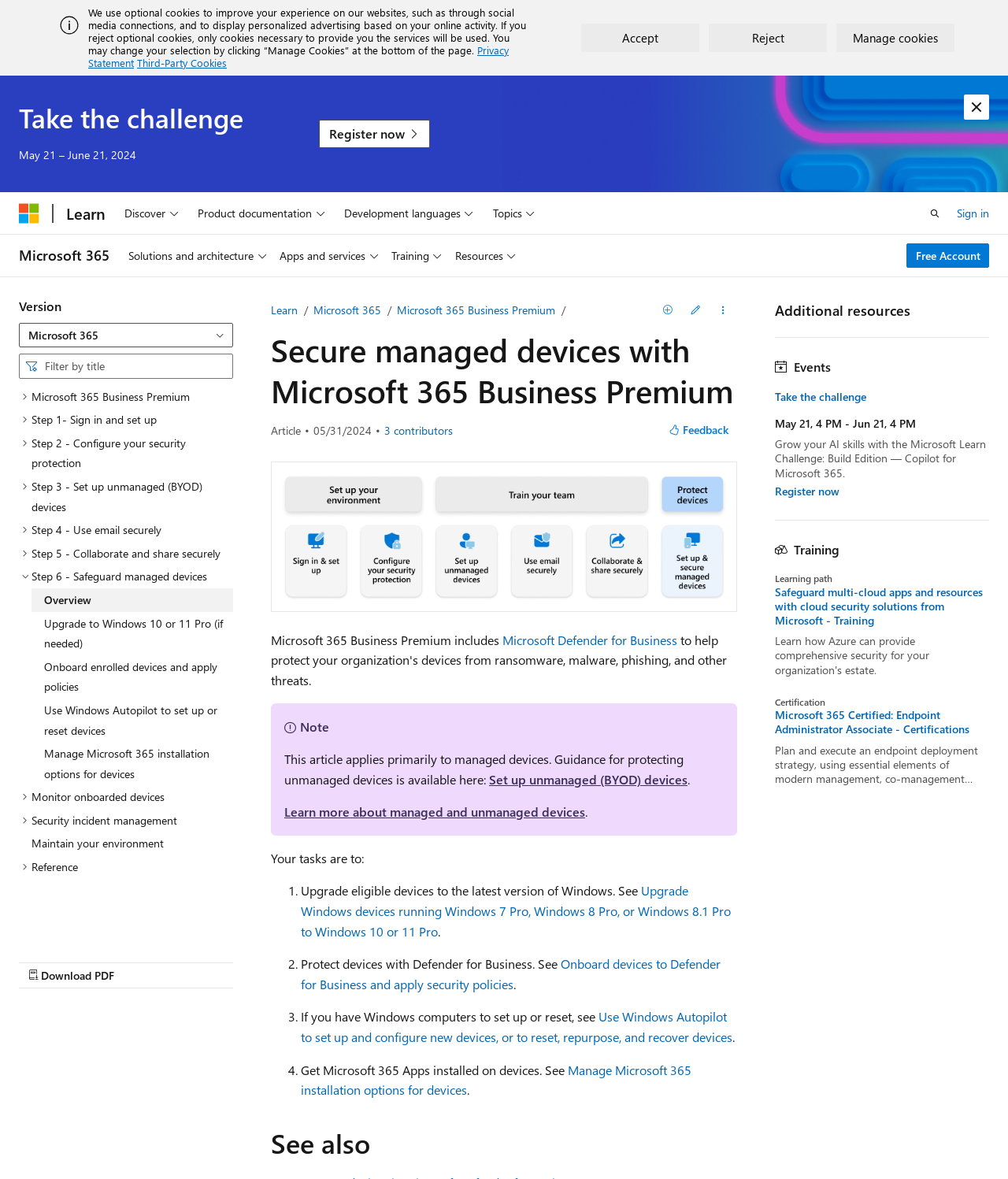Locate the UI element described by Learn in the provided webpage screenshot. Return the bounding box coordinates in the format (top-left x, top-left y, bottom-right x, bottom-right y), ensuring all values are between 0 and 1.

[0.059, 0.168, 0.111, 0.194]